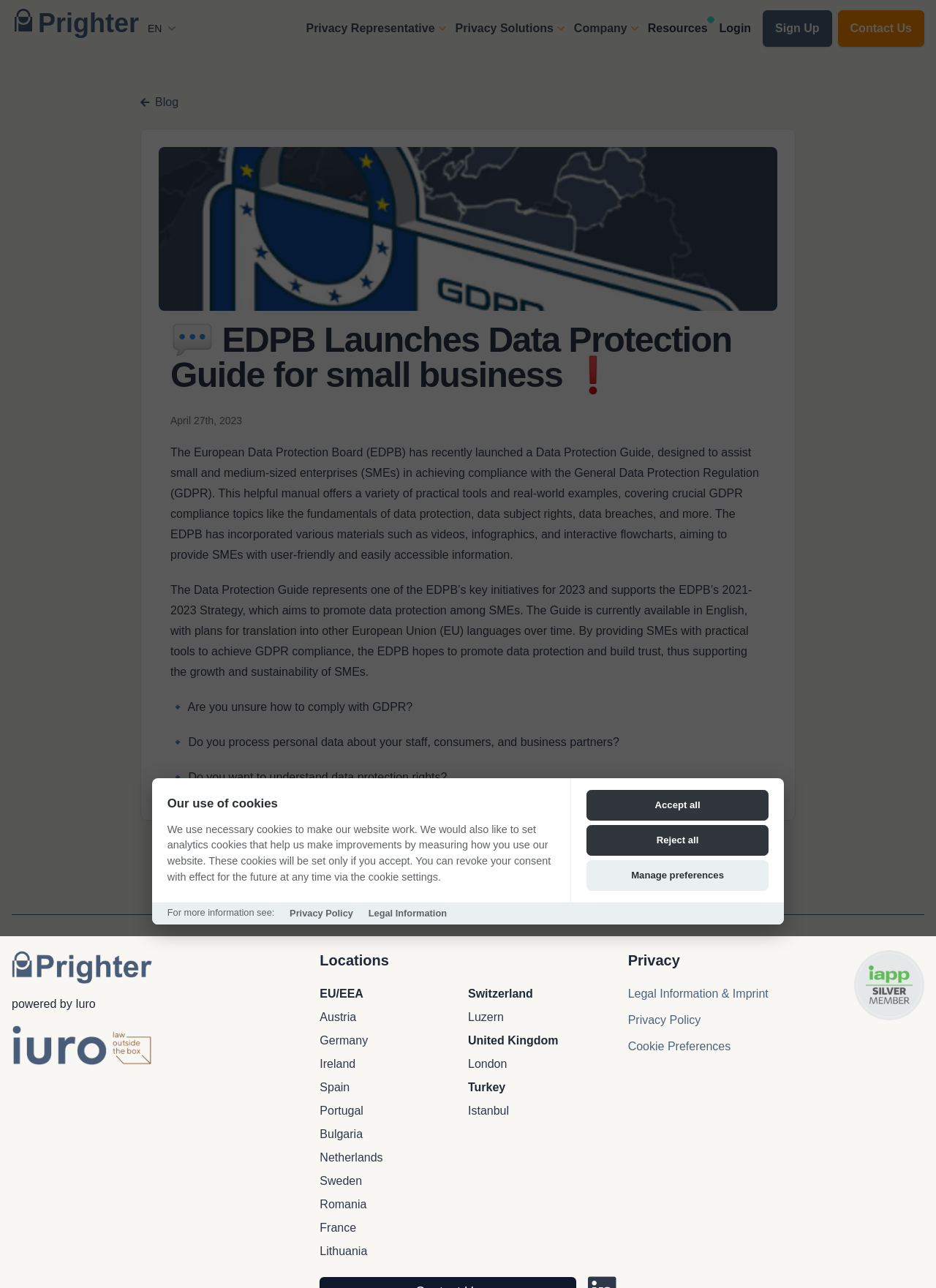How many European countries are listed as locations?
Carefully analyze the image and provide a thorough answer to the question.

I can see a section with headings 'EU/EEA', 'Switzerland', 'United Kingdom', and 'Turkey', and each of these sections has a list of locations. Counting the locations, I can see 12 European countries listed.